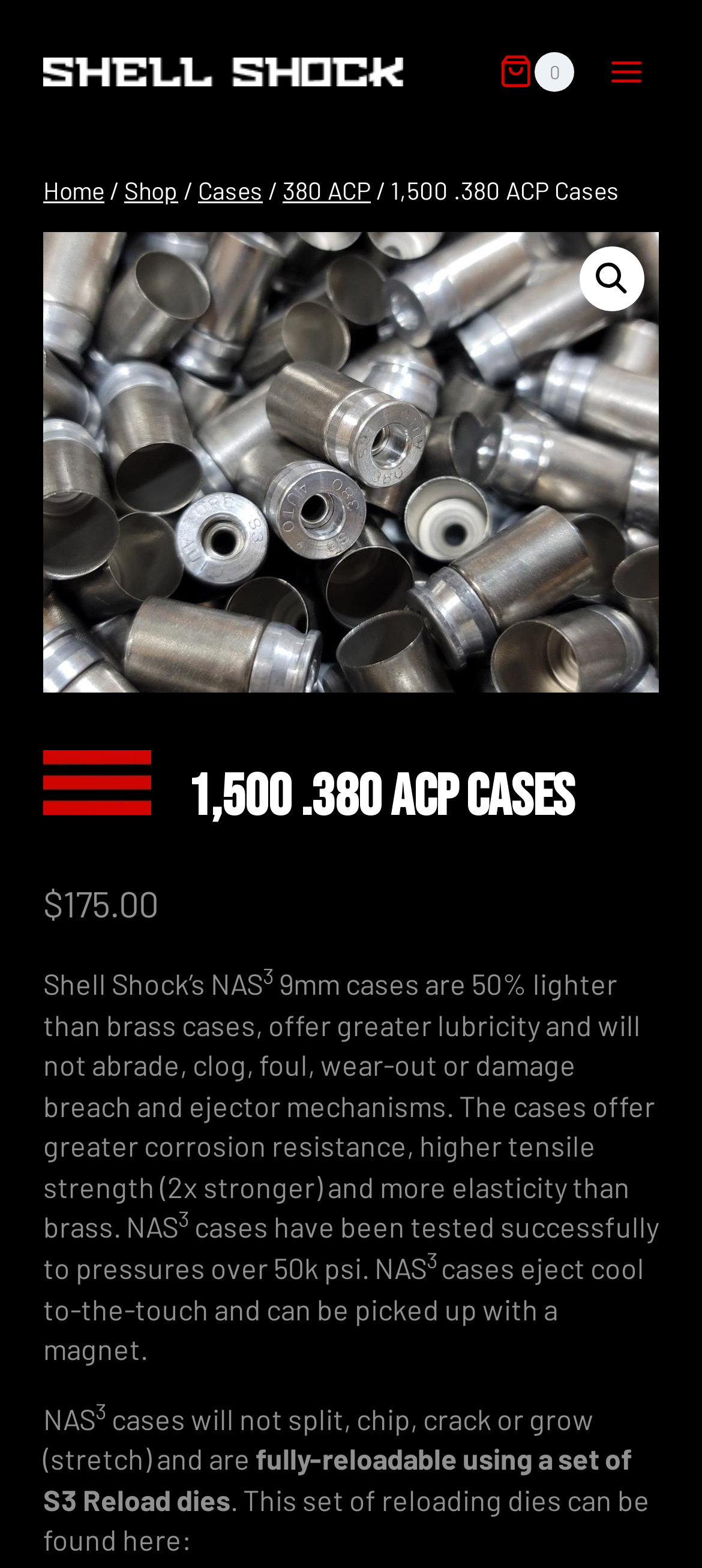Indicate the bounding box coordinates of the element that needs to be clicked to satisfy the following instruction: "Search using the magnifying glass icon". The coordinates should be four float numbers between 0 and 1, i.e., [left, top, right, bottom].

[0.826, 0.157, 0.918, 0.198]